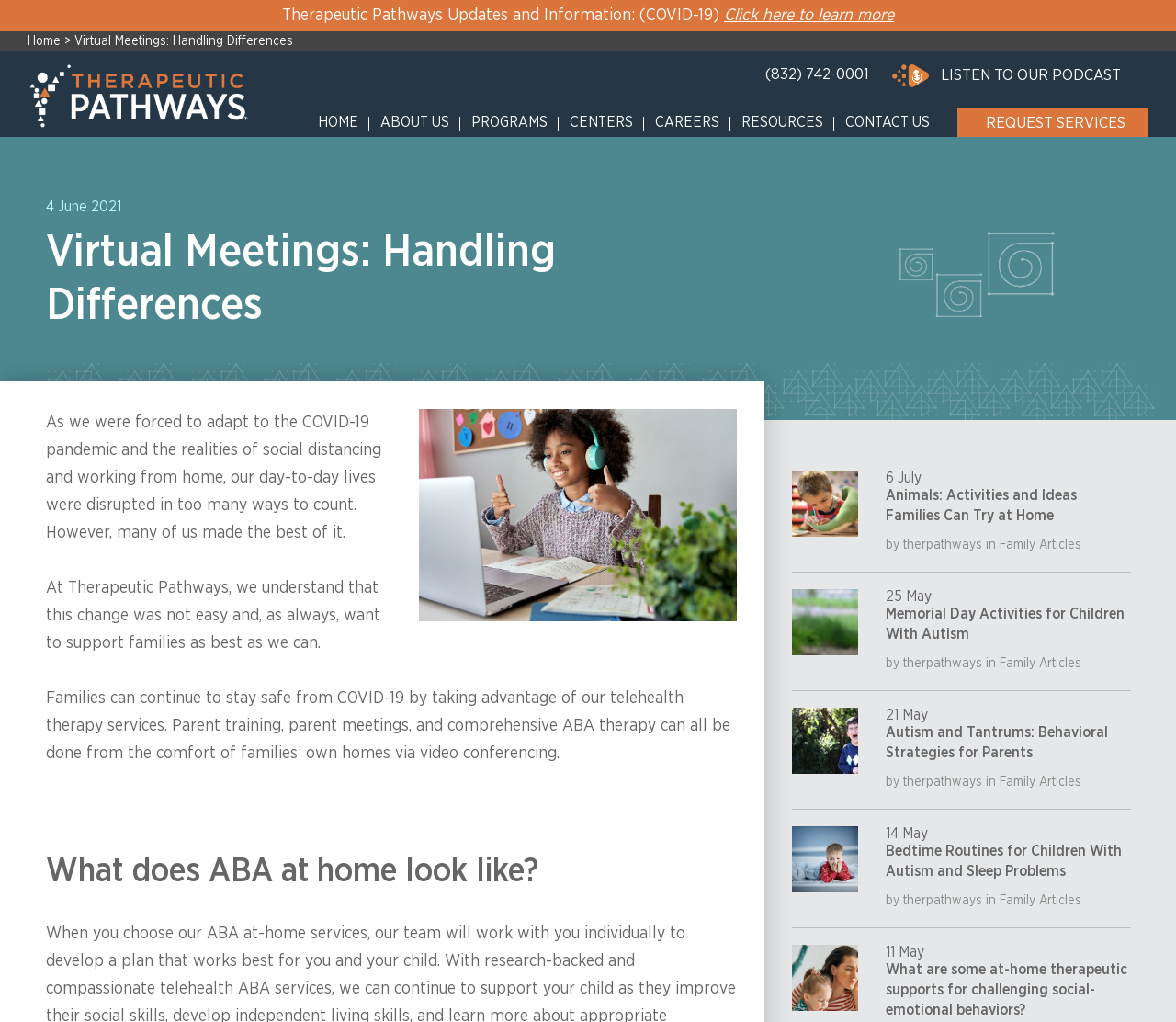Please determine the bounding box coordinates for the element that should be clicked to follow these instructions: "Click the 'CONTACT US' link".

[0.719, 0.112, 0.791, 0.127]